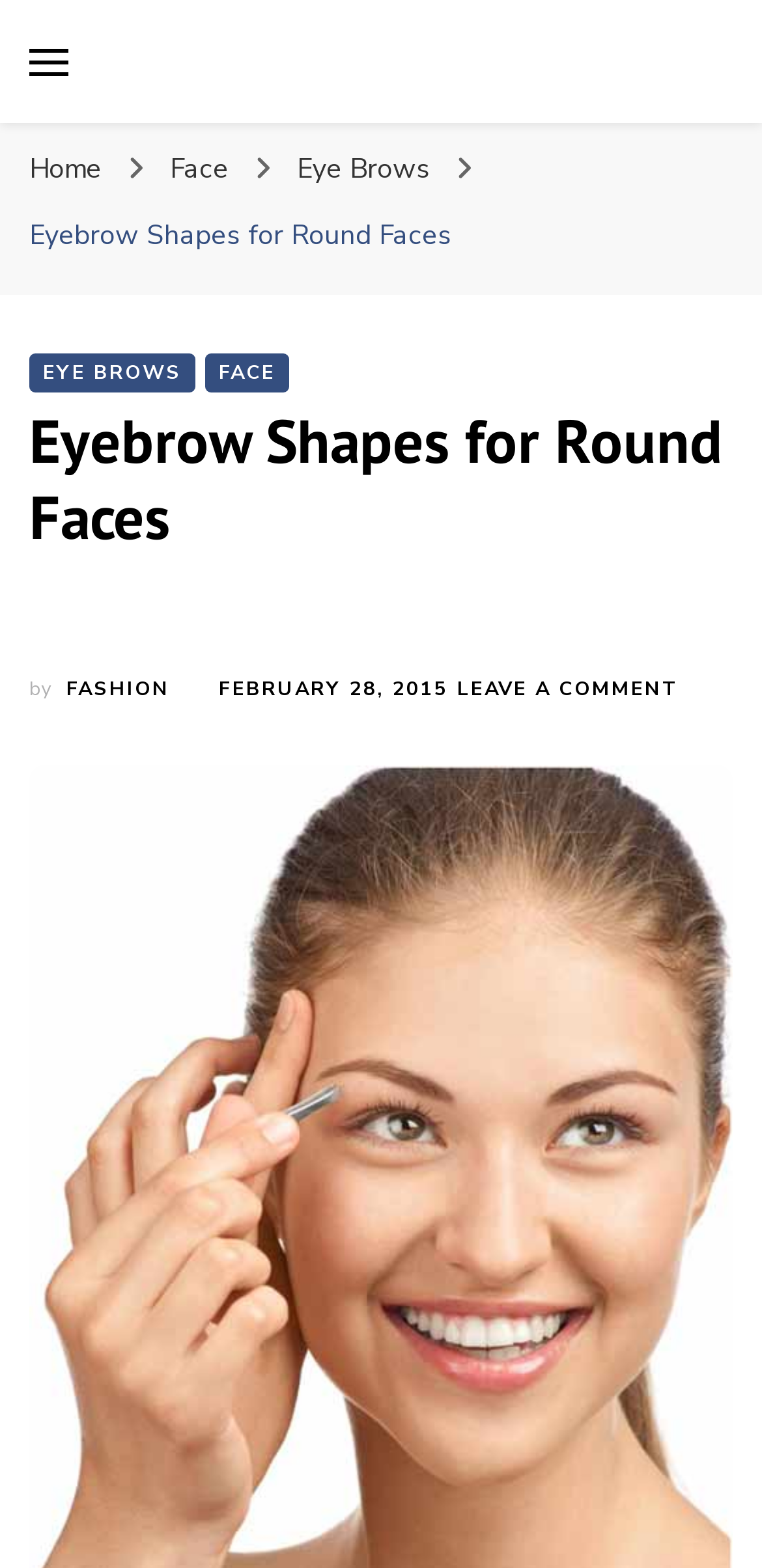Please find the top heading of the webpage and generate its text.

Eyebrow Shapes for Round Faces